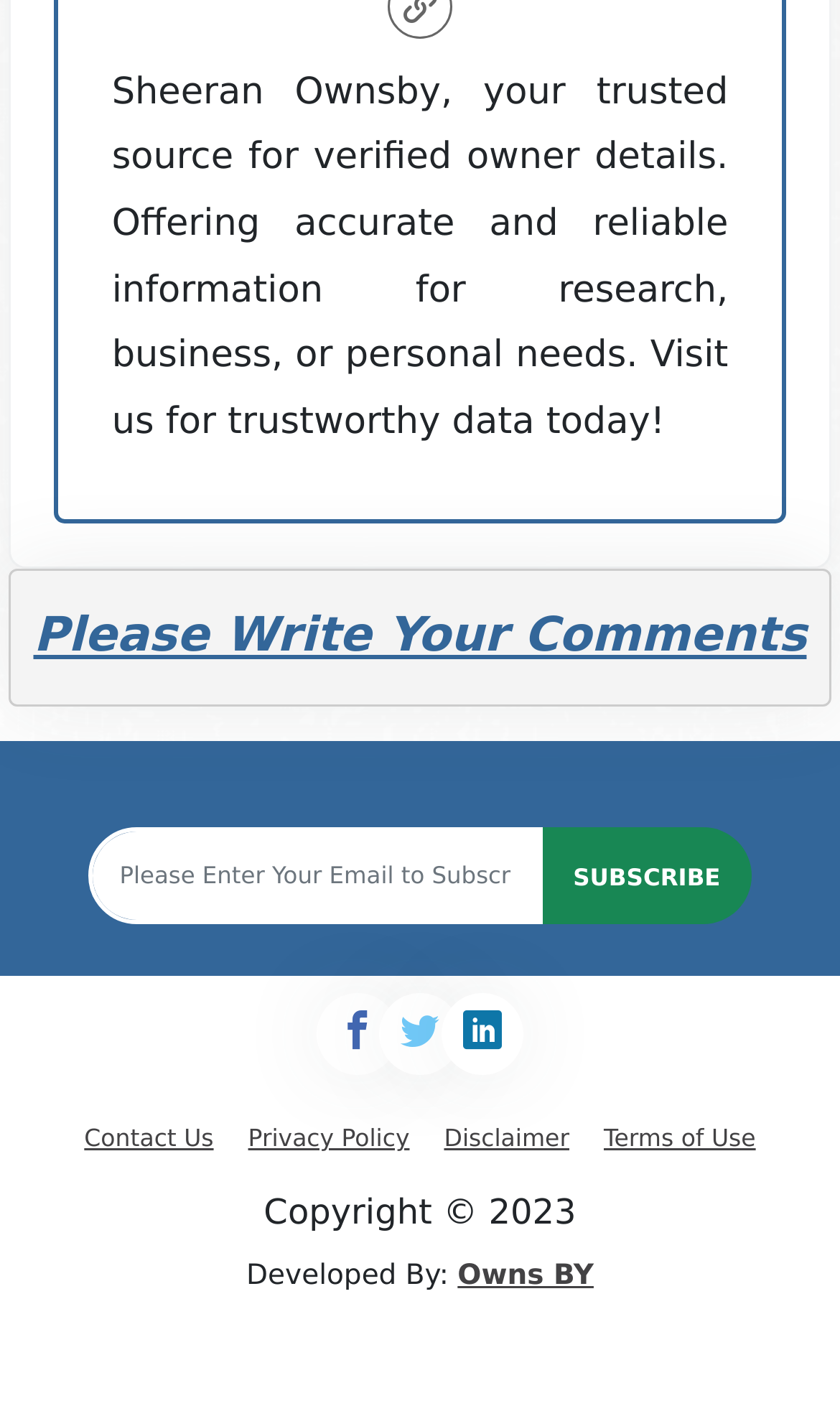Identify the bounding box coordinates of the clickable region to carry out the given instruction: "Click on the 'Ny utbildning ska främja trygga mötesplatser för ungdomar - Om oss' link".

None